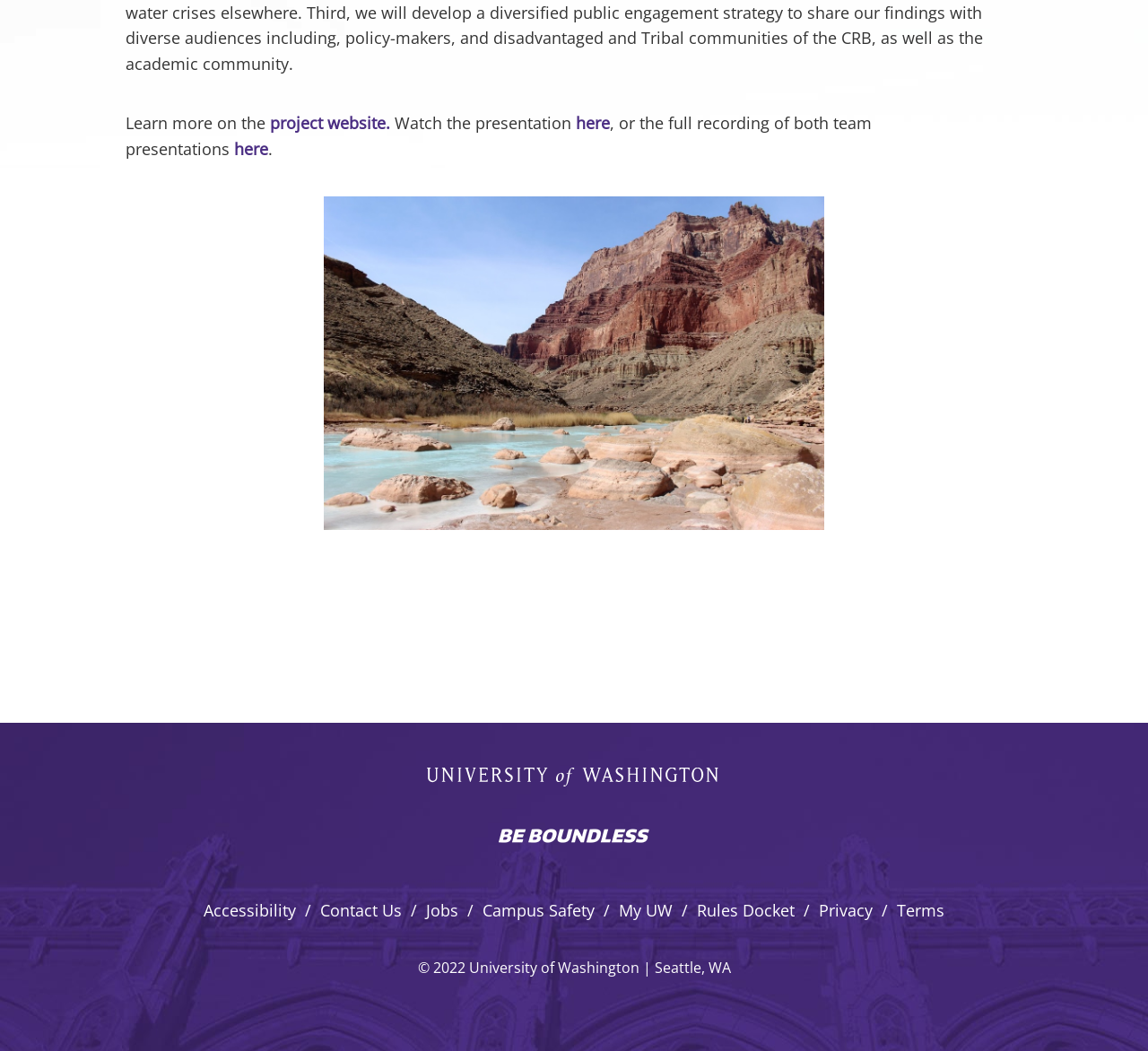How many figures are present on the page?
Please provide an in-depth and detailed response to the question.

The answer can be found by looking at the figure element present on the page, which is located at the top of the page and has no description or OCR text.